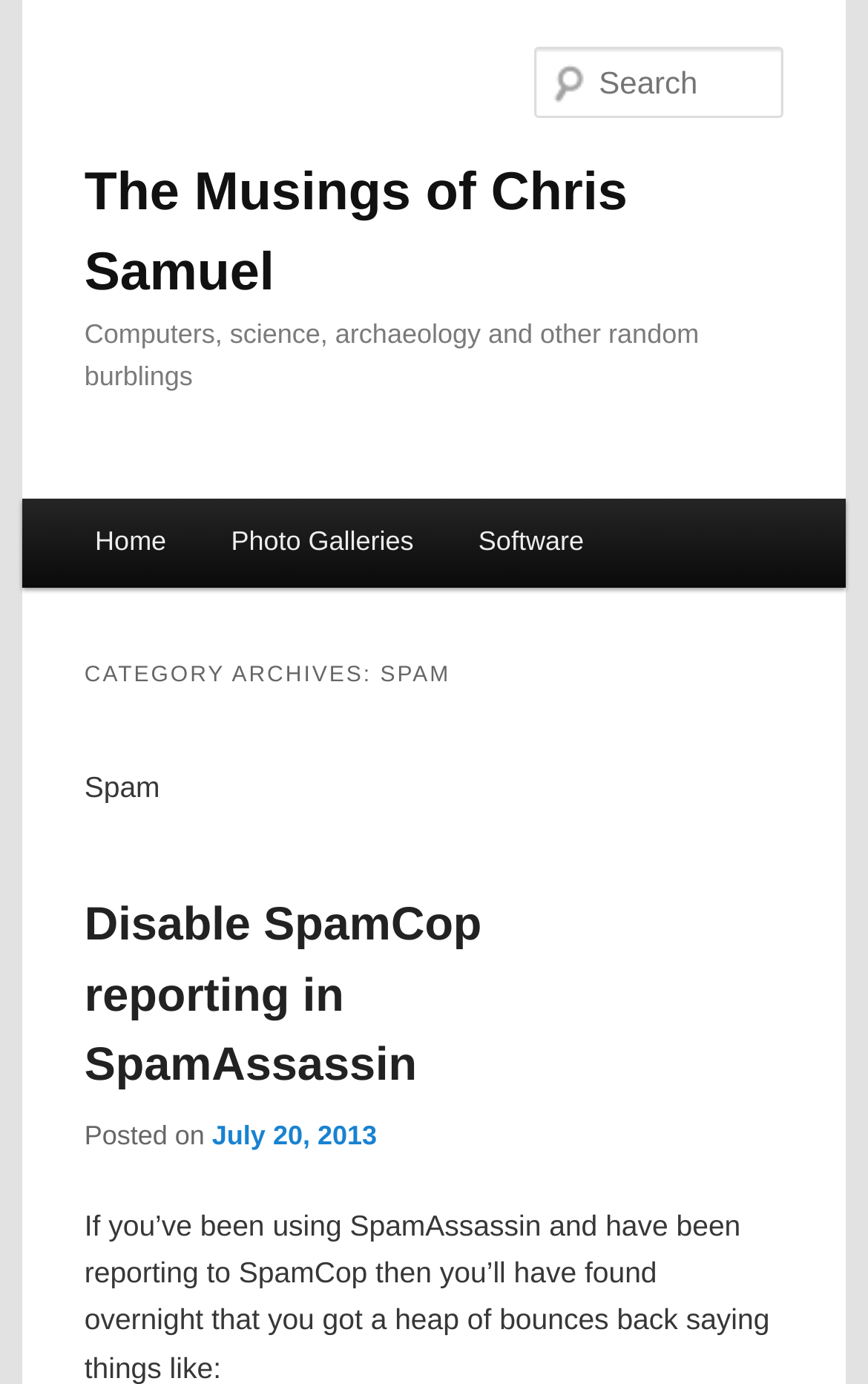What is the name of the blog?
Answer briefly with a single word or phrase based on the image.

The Musings of Chris Samuel